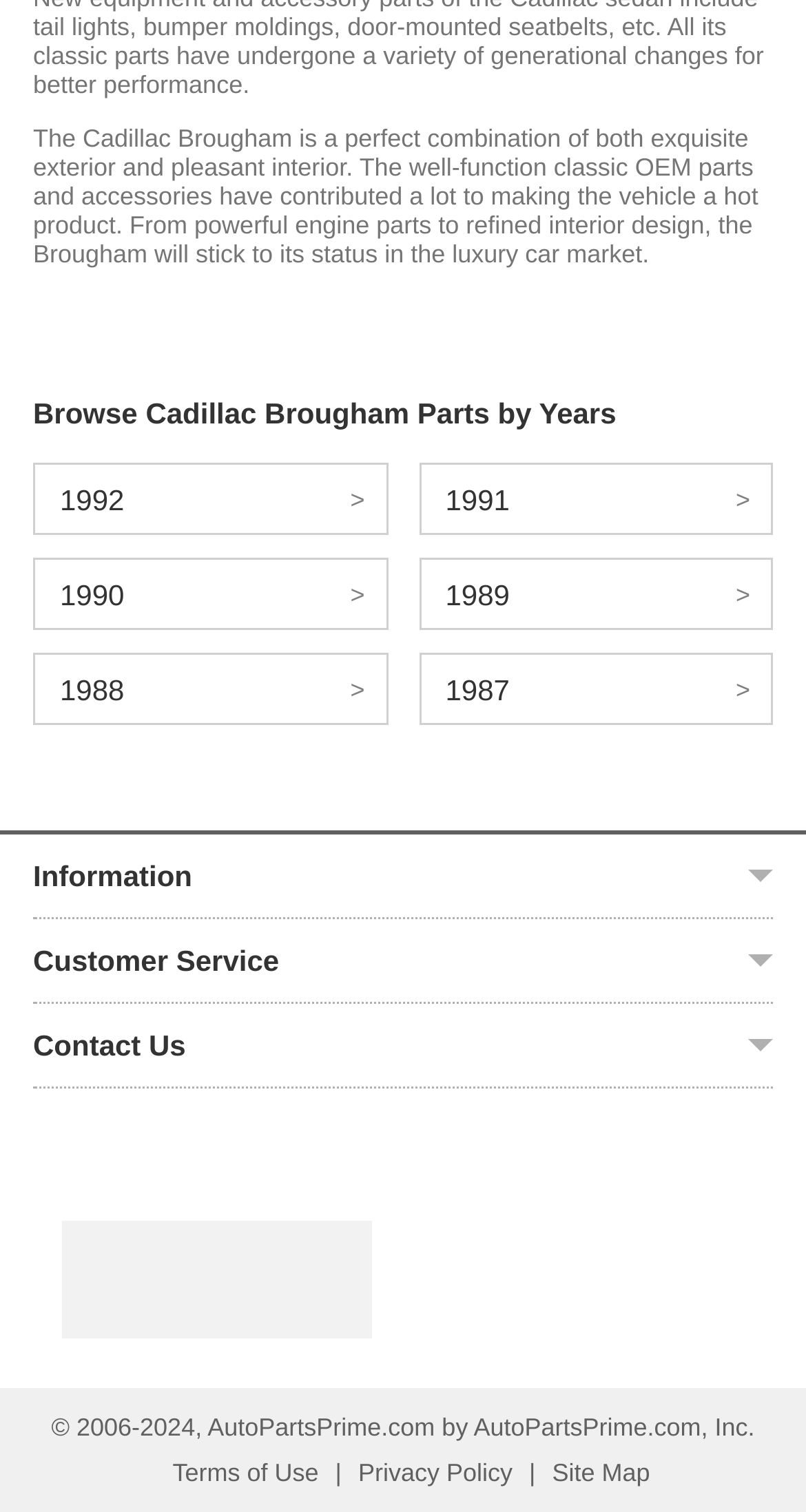Find the bounding box coordinates for the area that must be clicked to perform this action: "Browse 1992 Cadillac Brougham parts".

[0.041, 0.306, 0.481, 0.354]